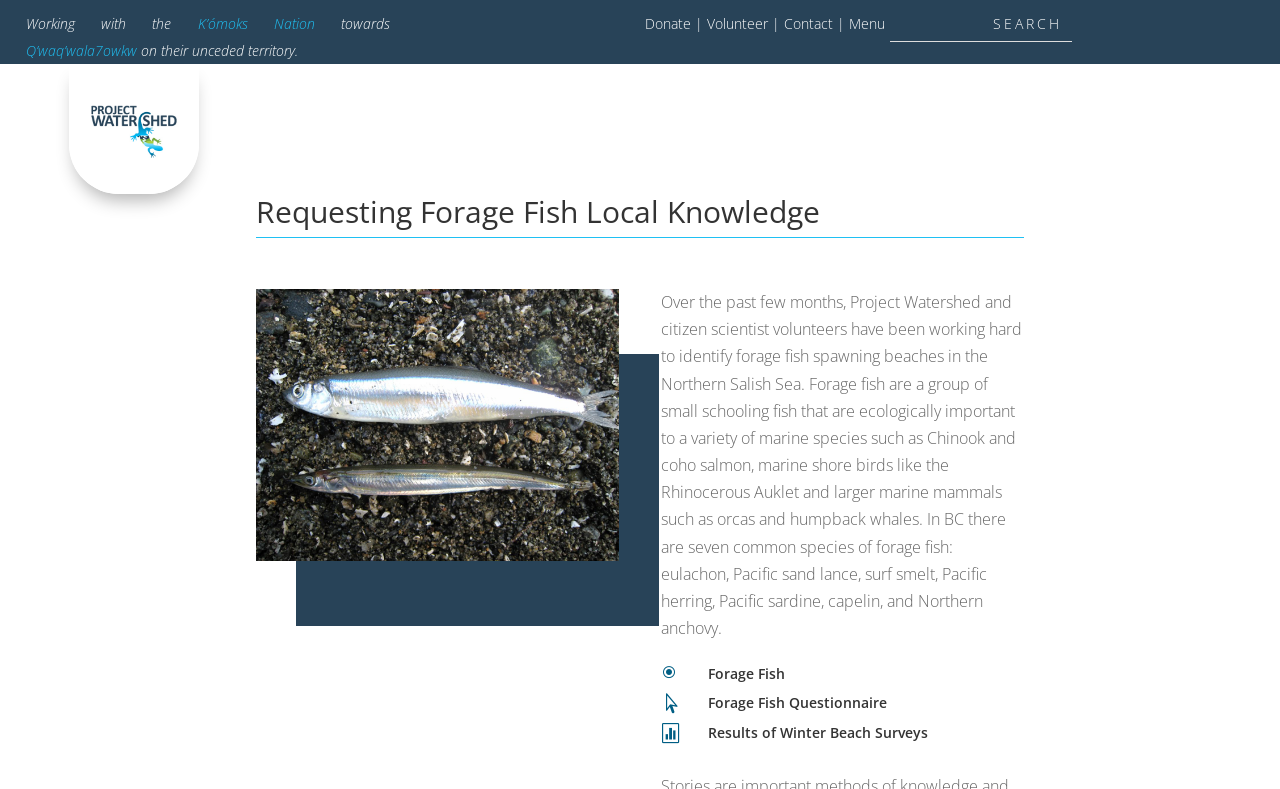Please determine the bounding box coordinates of the element to click on in order to accomplish the following task: "View the Forage Fish Questionnaire". Ensure the coordinates are four float numbers ranging from 0 to 1, i.e., [left, top, right, bottom].

[0.553, 0.878, 0.8, 0.916]